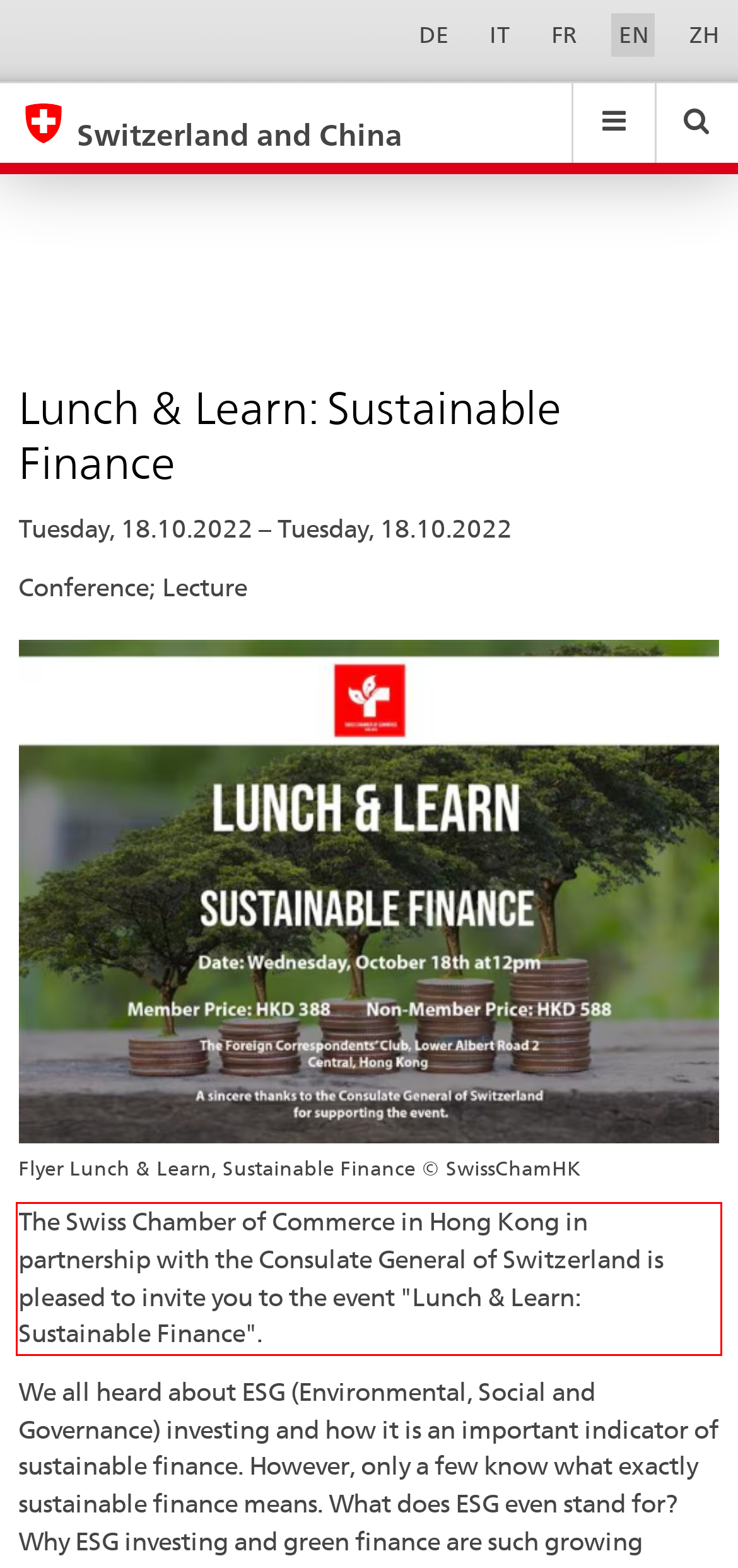You are presented with a webpage screenshot featuring a red bounding box. Perform OCR on the text inside the red bounding box and extract the content.

The Swiss Chamber of Commerce in Hong Kong in partnership with the Consulate General of Switzerland is pleased to invite you to the event "Lunch & Learn: Sustainable Finance".